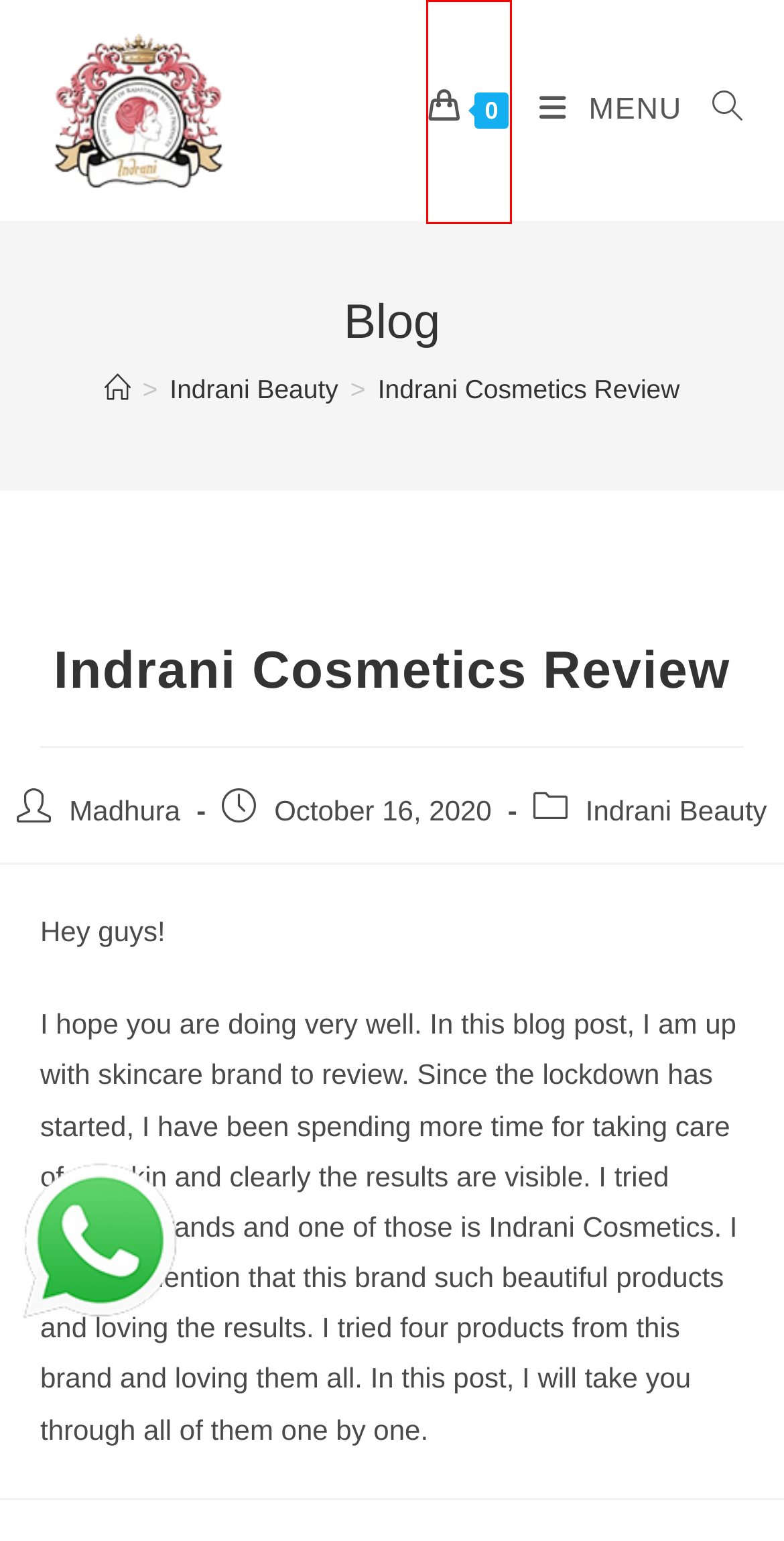You are given a screenshot depicting a webpage with a red bounding box around a UI element. Select the description that best corresponds to the new webpage after clicking the selected element. Here are the choices:
A. Cosmetics FAQs - Indrani Cosmetics
B. Best Cosmetics Affiliate Program - Indrani Cosmetics
C. Find Indrani Cosmetics Products Online
D. Cart - Indrani Cosmetics
E. Beauty, Skincare and Lifestyle Blog - Indrani Cosmetics
F. Hydration Heroes: Essential Tips for Glowing Skin | Indrani Cosmetics
G. Best Online Cosmetics Store in India - Indrani Cosmetics
H. Support for Good Causes - Indrani Cosmetics

D